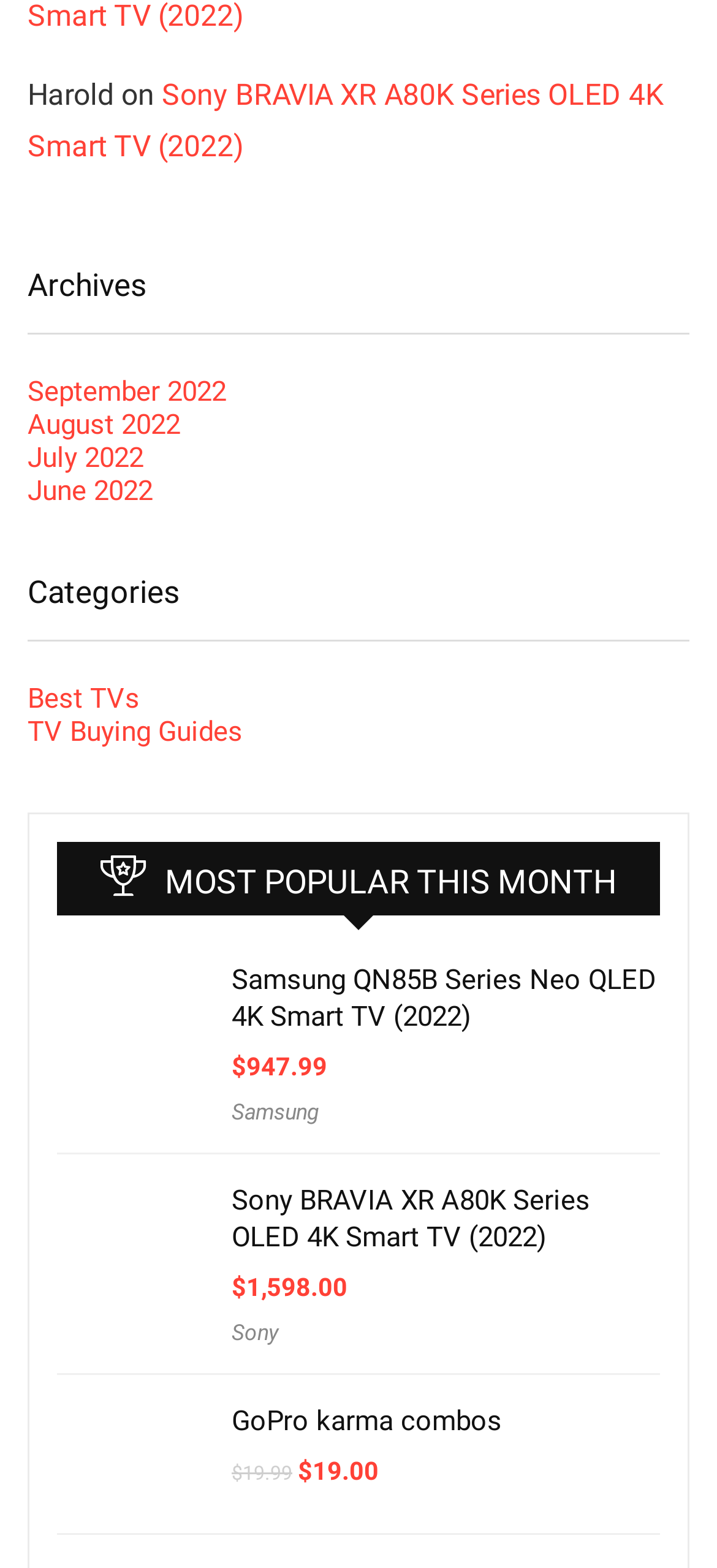What is the name of the TV series mentioned in the footer?
Please give a detailed and elaborate explanation in response to the question.

I found the answer by looking at the footer section of the webpage, where it says 'Harold on Sony BRAVIA XR A80K Series OLED 4K Smart TV (2022)'. This indicates that the TV series mentioned in the footer is Sony BRAVIA XR A80K Series.